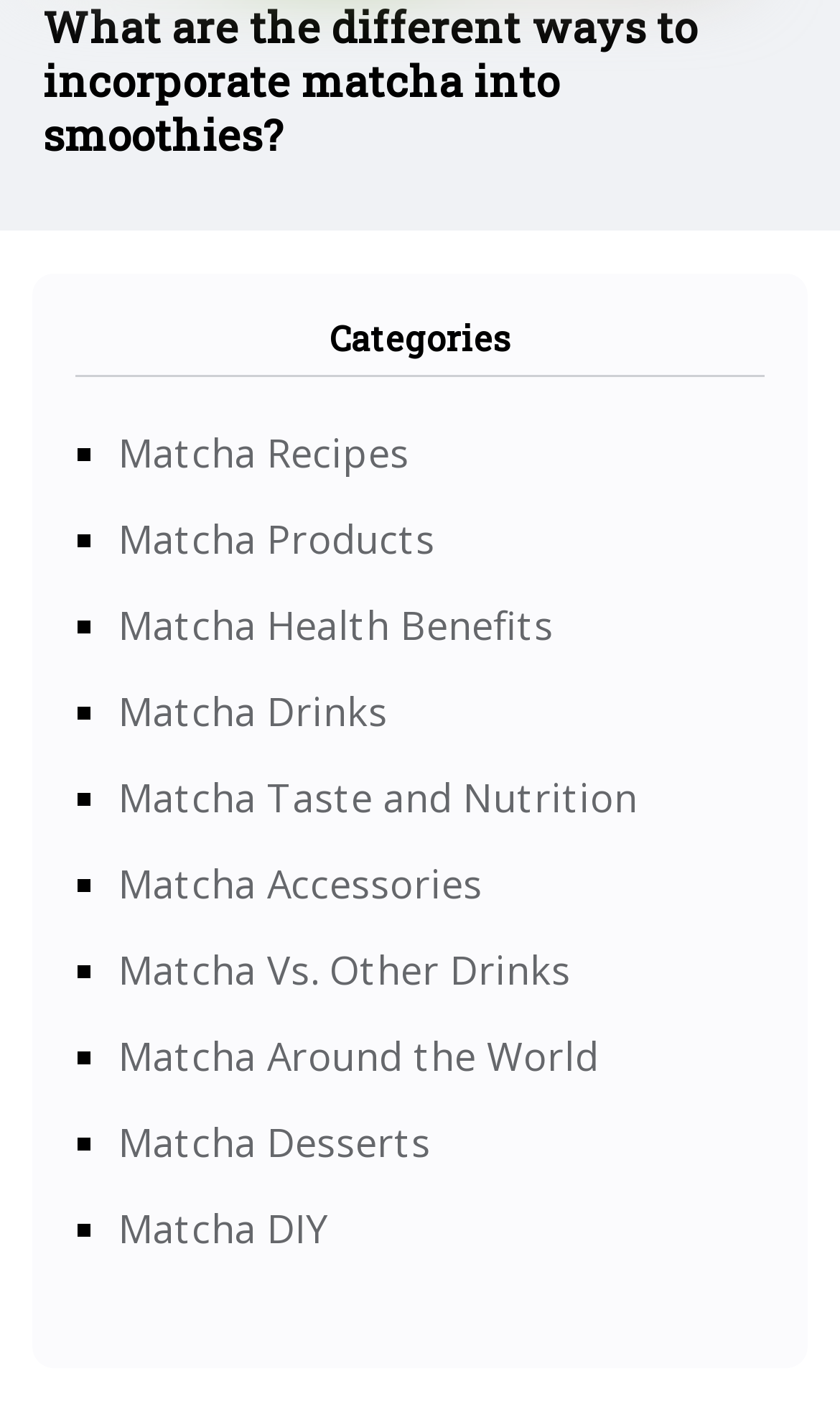Determine the bounding box coordinates of the region that needs to be clicked to achieve the task: "View Matcha Recipes".

[0.141, 0.301, 0.487, 0.337]